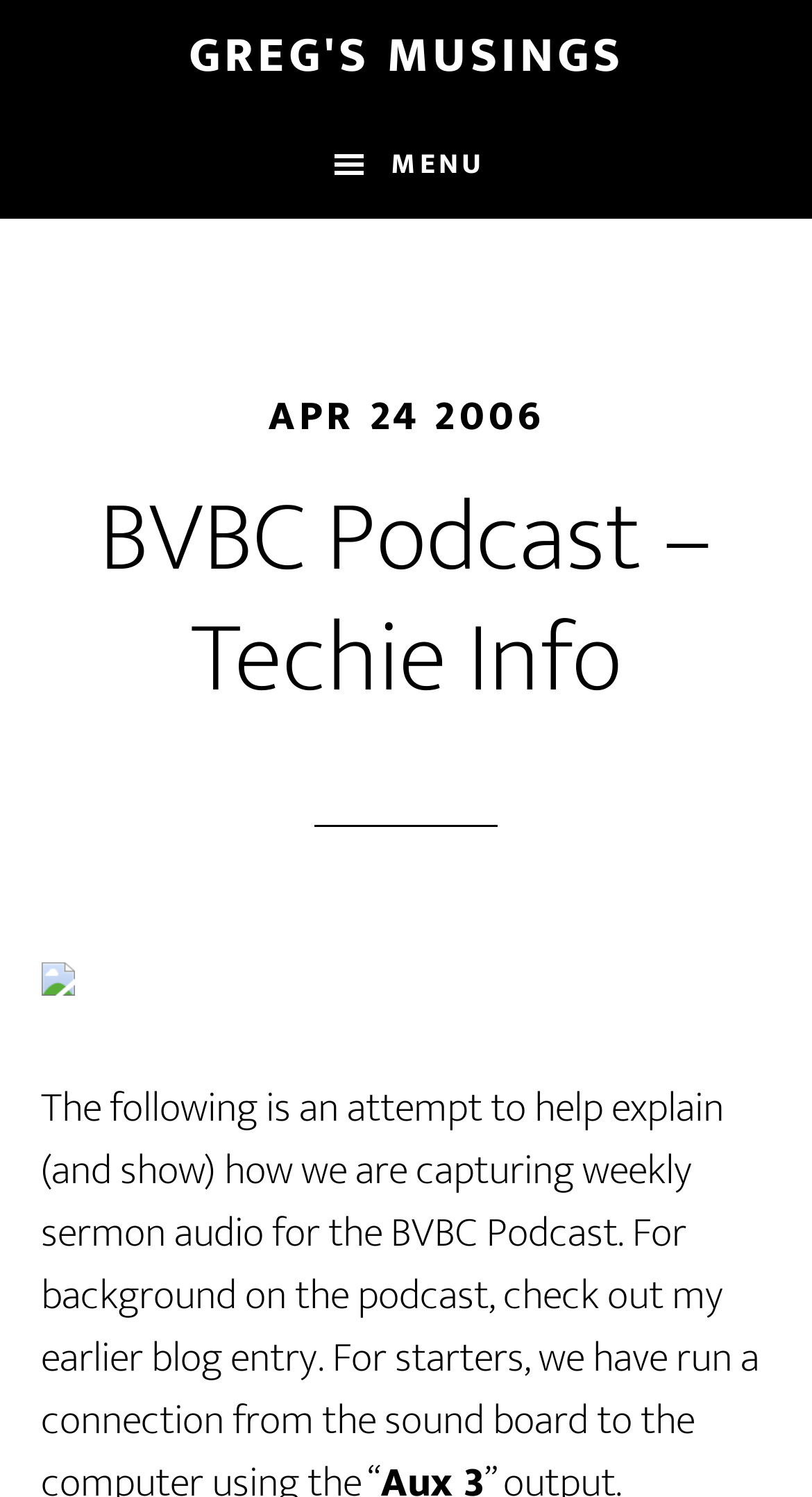Please answer the following question using a single word or phrase: 
What is the text of the first link on the page?

GREG'S MUSINGS